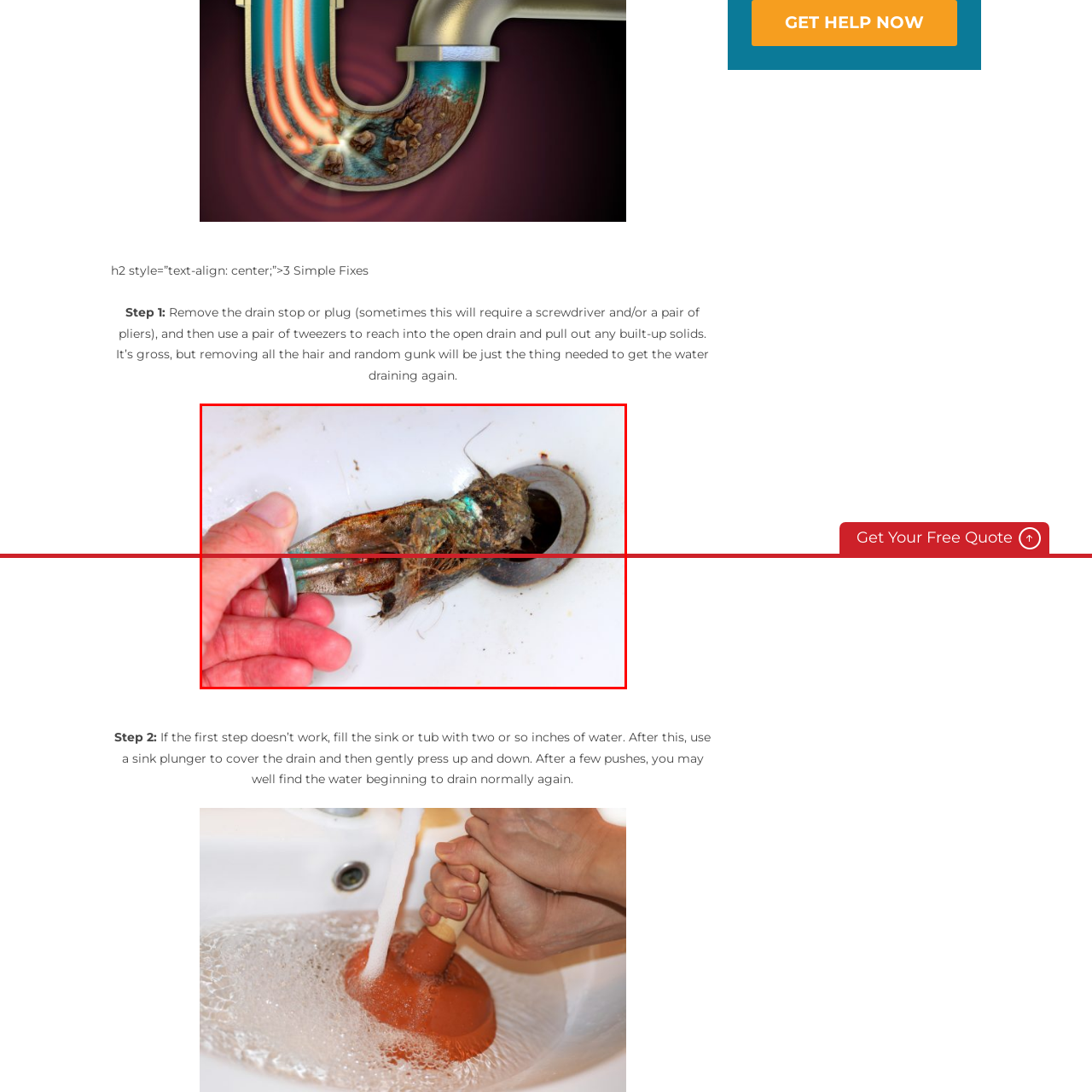Study the image surrounded by the red bounding box and respond as thoroughly as possible to the following question, using the image for reference: Why is a clean sink essential?

A clean sink is essential for proper drainage, and this image serves as a vivid reminder of the need to clear out buildups that can cause blockages and prevent water from flowing freely.